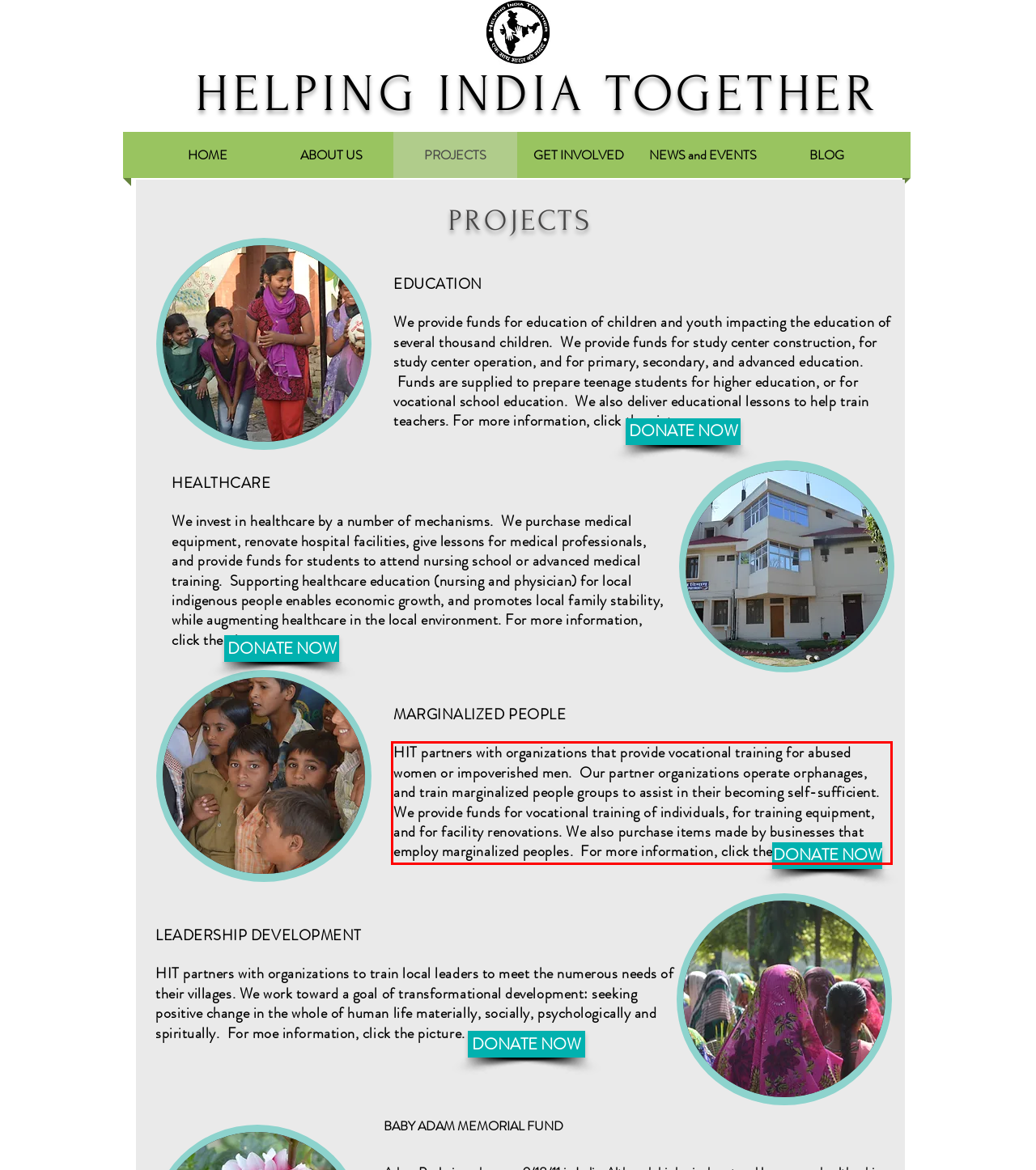Using the webpage screenshot, recognize and capture the text within the red bounding box.

HIT partners with organizations that provide vocational training for abused women or impoverished men. Our partner organizations operate orphanages, and train marginalized people groups to assist in their becoming self-sufficient. We provide funds for vocational training of individuals, for training equipment, and for facility renovations. We also purchase items made by businesses that employ marginalized peoples. For more information, click the picture.